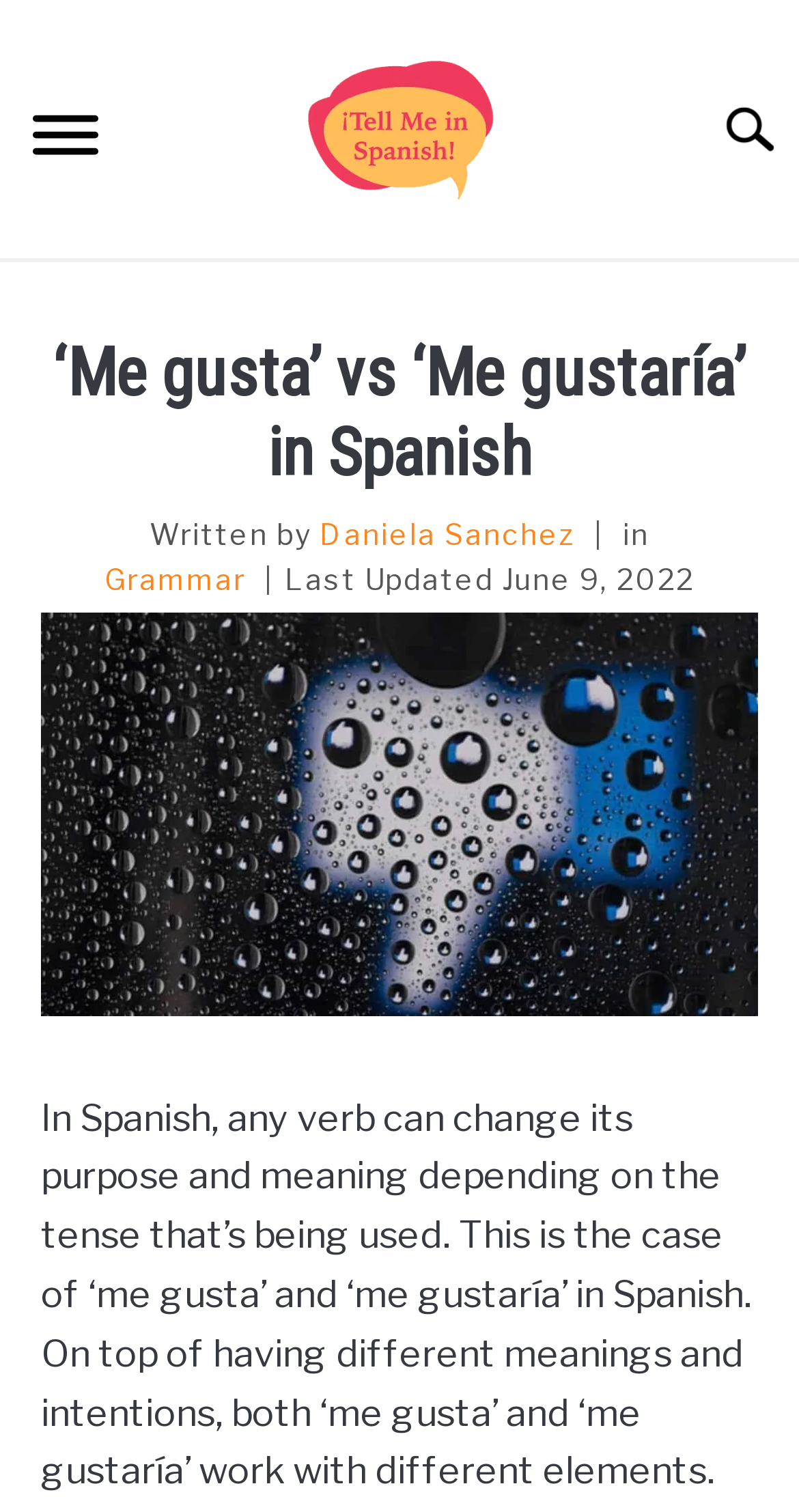Find the bounding box coordinates of the element you need to click on to perform this action: 'Click the 'Menu' button'. The coordinates should be represented by four float values between 0 and 1, in the format [left, top, right, bottom].

[0.0, 0.055, 0.164, 0.134]